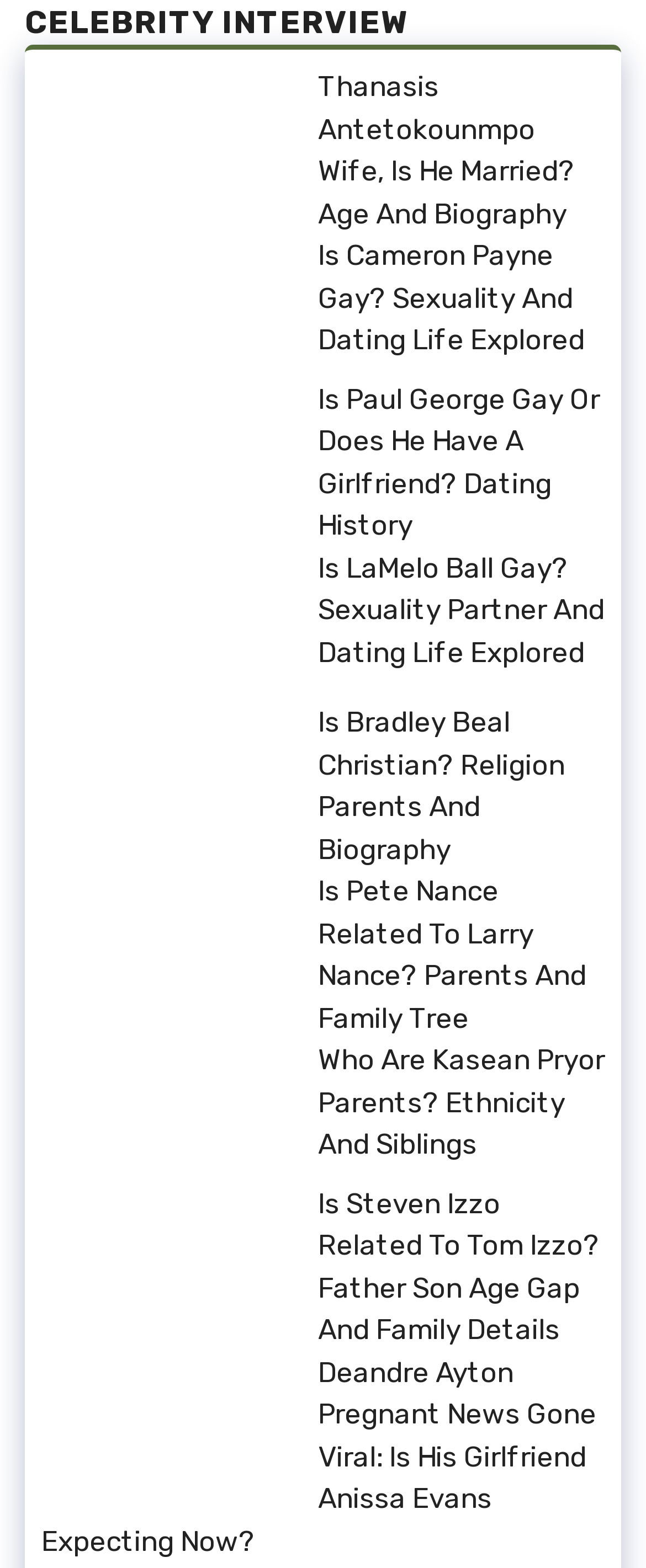From the image, can you give a detailed response to the question below:
Are there any images on the page?

Each article link has a corresponding image, which suggests that the page is using images to illustrate the articles. The images appear to be related to the topic of each article.